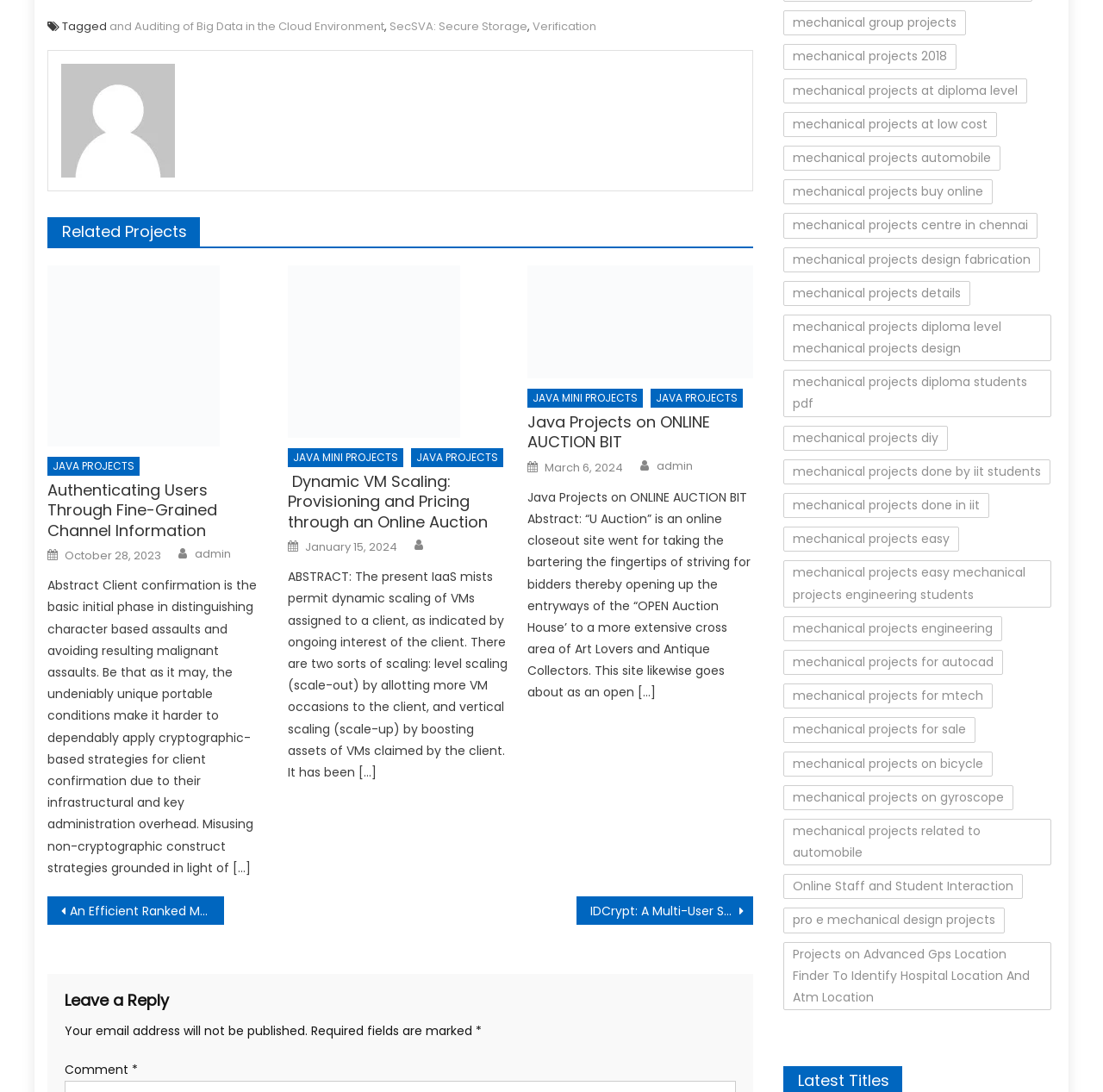Please determine the bounding box coordinates of the element to click in order to execute the following instruction: "Click on the link 'Dynamic VM Scaling: Provisioning and Pricing through an Online Auction'". The coordinates should be four float numbers between 0 and 1, specified as [left, top, right, bottom].

[0.261, 0.243, 0.465, 0.401]